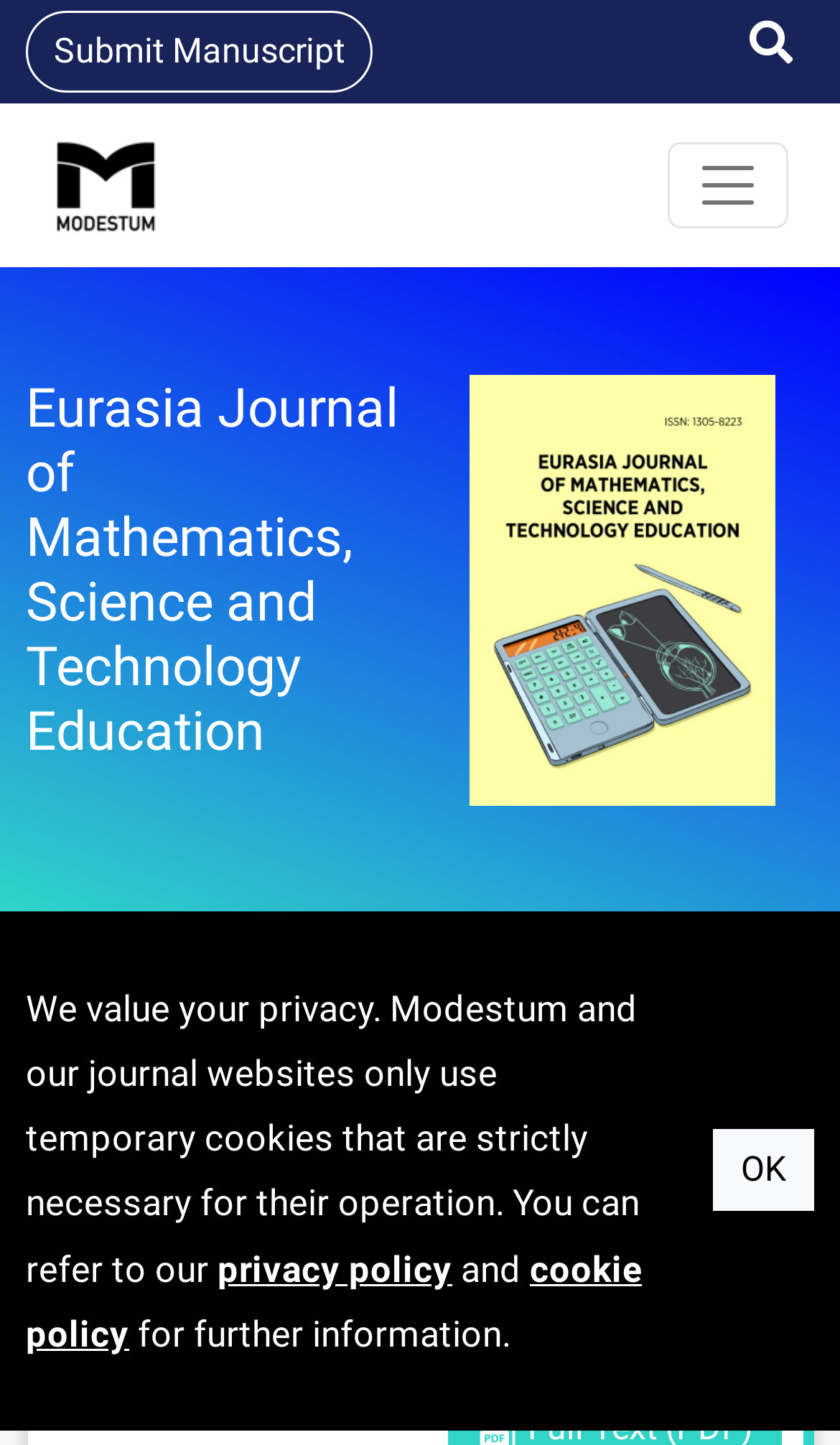What is the purpose of the button 'Toggle navigation'?
Provide a fully detailed and comprehensive answer to the question.

I inferred the purpose of the button 'Toggle navigation' by its text and its location near the navigation links, suggesting that it controls the navigation menu.